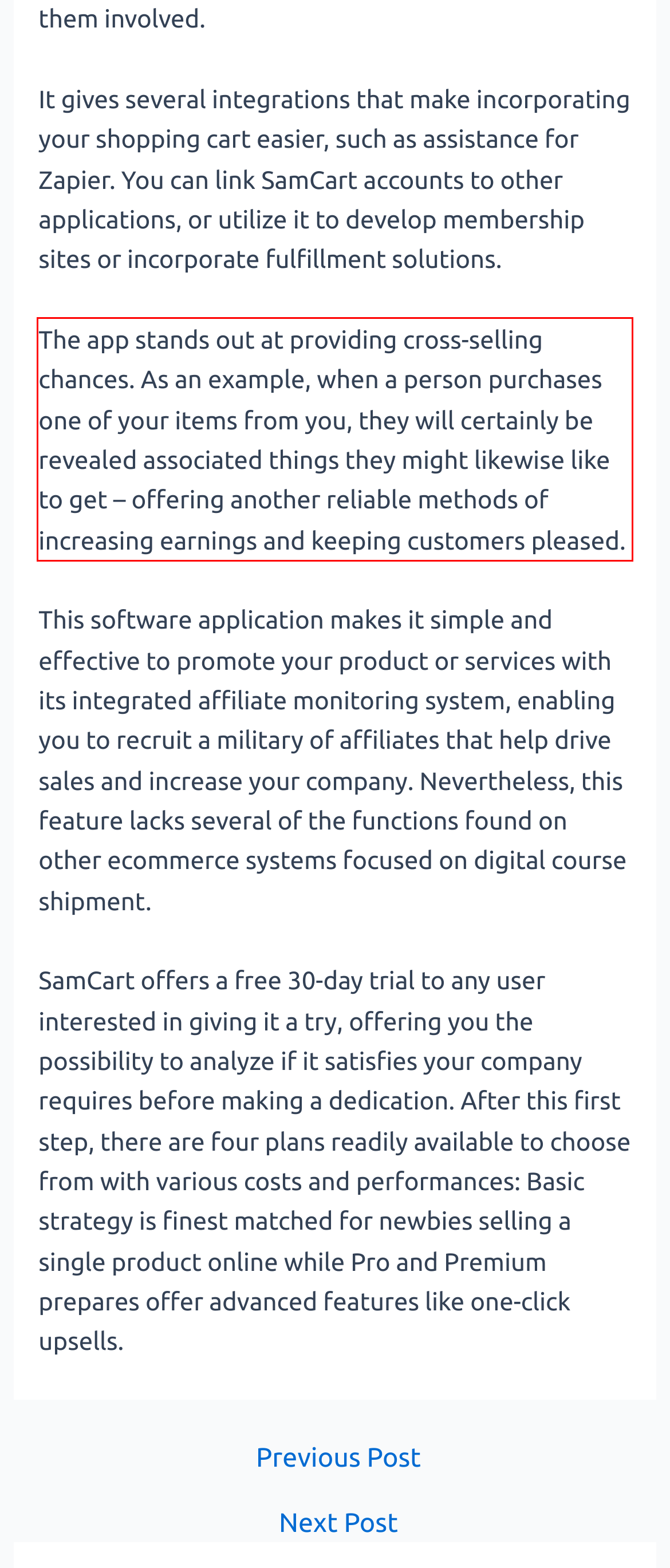Given the screenshot of the webpage, identify the red bounding box, and recognize the text content inside that red bounding box.

The app stands out at providing cross-selling chances. As an example, when a person purchases one of your items from you, they will certainly be revealed associated things they might likewise like to get – offering another reliable methods of increasing earnings and keeping customers pleased.